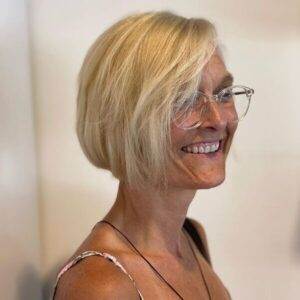Provide a comprehensive description of the image.

The image features a woman with a stunning stacked bob hairstyle characterized by its sleek lines and stylish volume. Her hair is a beautiful shade of blonde, complemented by long side bangs that elegantly frame her face. She appears to be smiling, exuding confidence and positivity. The woman's look is both modern and polished, enhanced by her fashionable eyeglasses. The background is softly blurred, drawing attention to her hairstyle and radiant expression. This particular style highlights the versatility of stacked bobs, which can be worn straight or given a few curls for added texture.